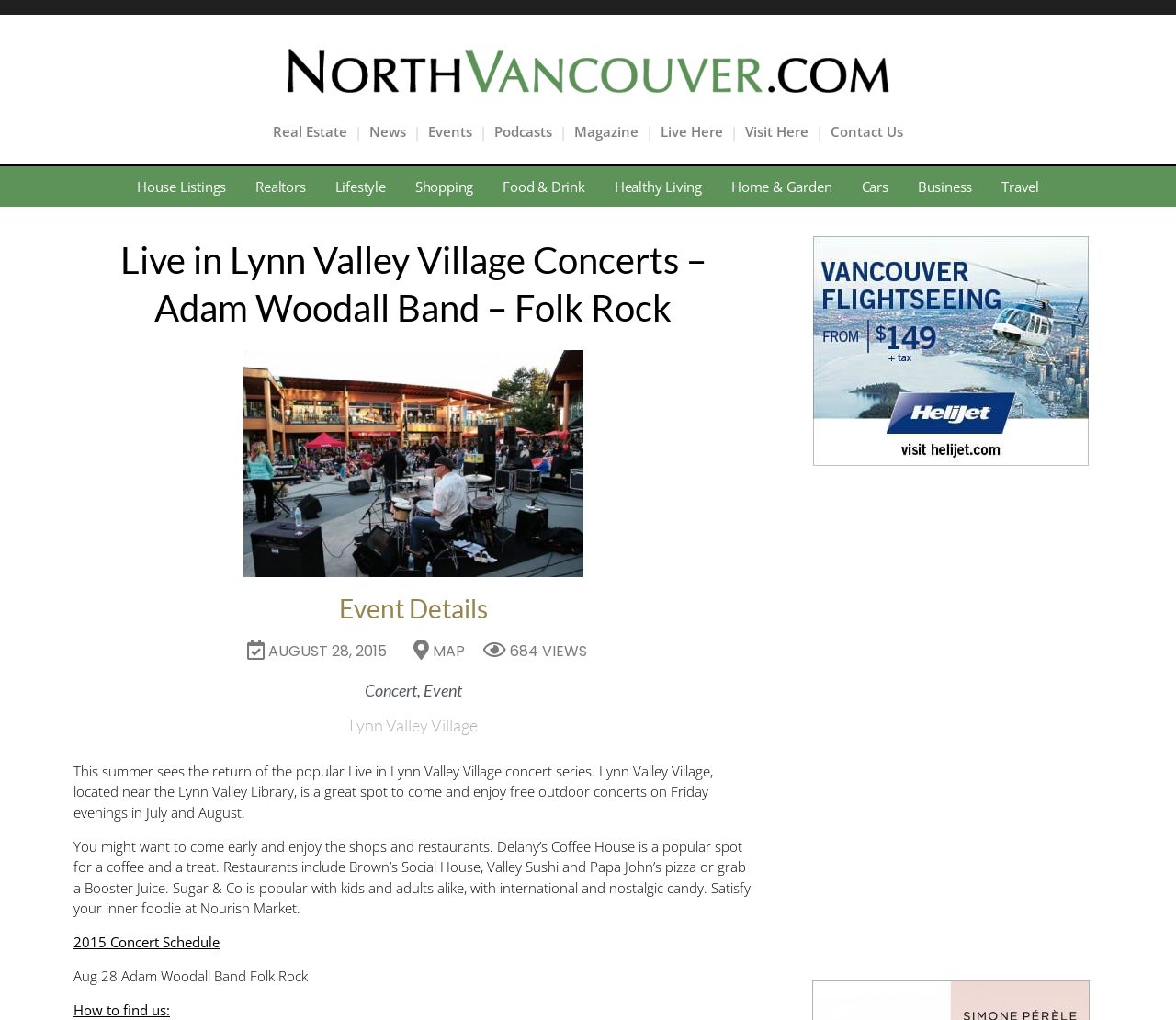Please determine the bounding box coordinates of the element to click on in order to accomplish the following task: "Read about Lynn Valley Village". Ensure the coordinates are four float numbers ranging from 0 to 1, i.e., [left, top, right, bottom].

[0.062, 0.702, 0.641, 0.719]